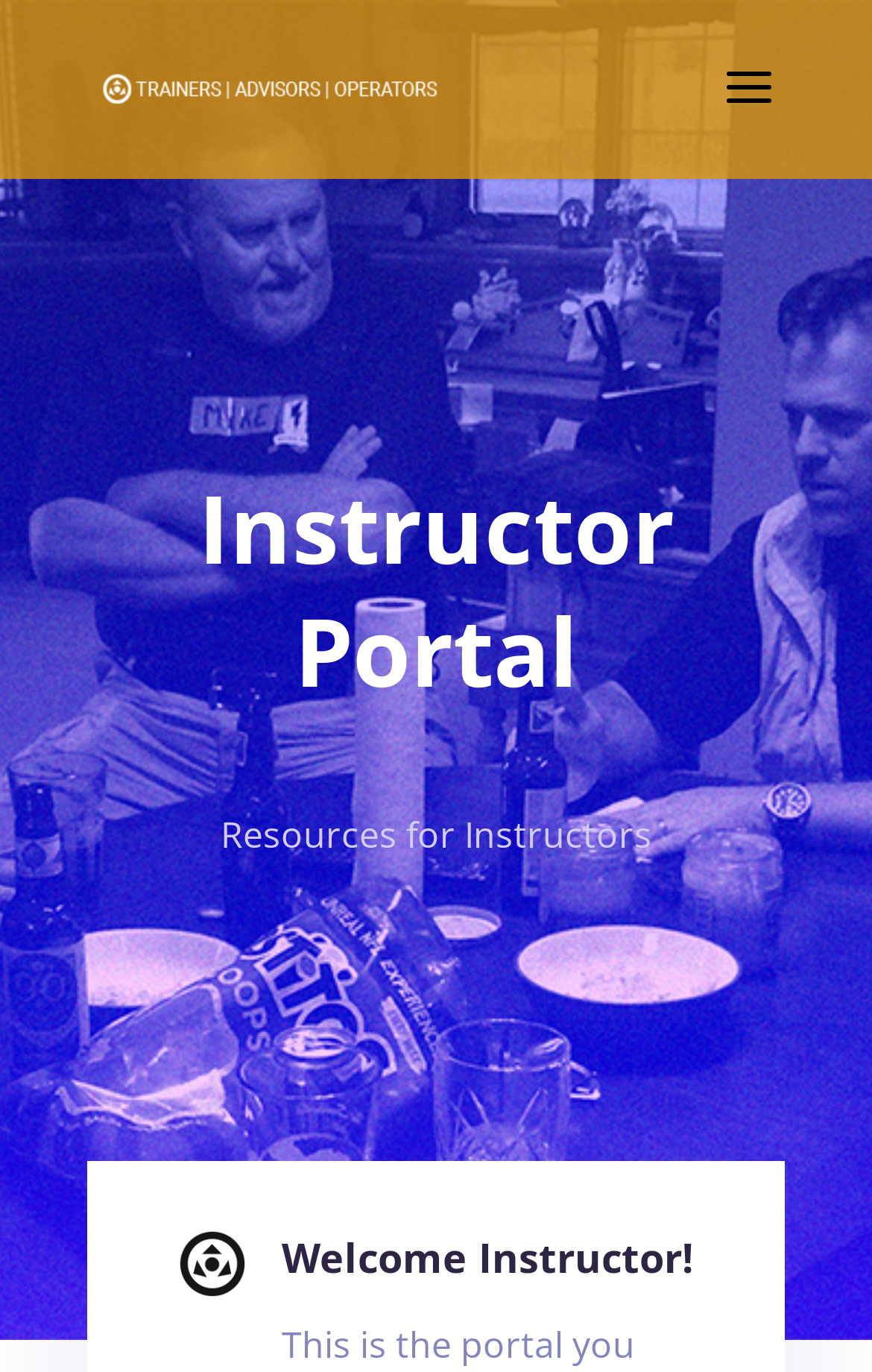Given the description: "Welcome Instructor!", determine the bounding box coordinates of the UI element. The coordinates should be formatted as four float numbers between 0 and 1, [left, top, right, bottom].

[0.323, 0.896, 0.795, 0.935]